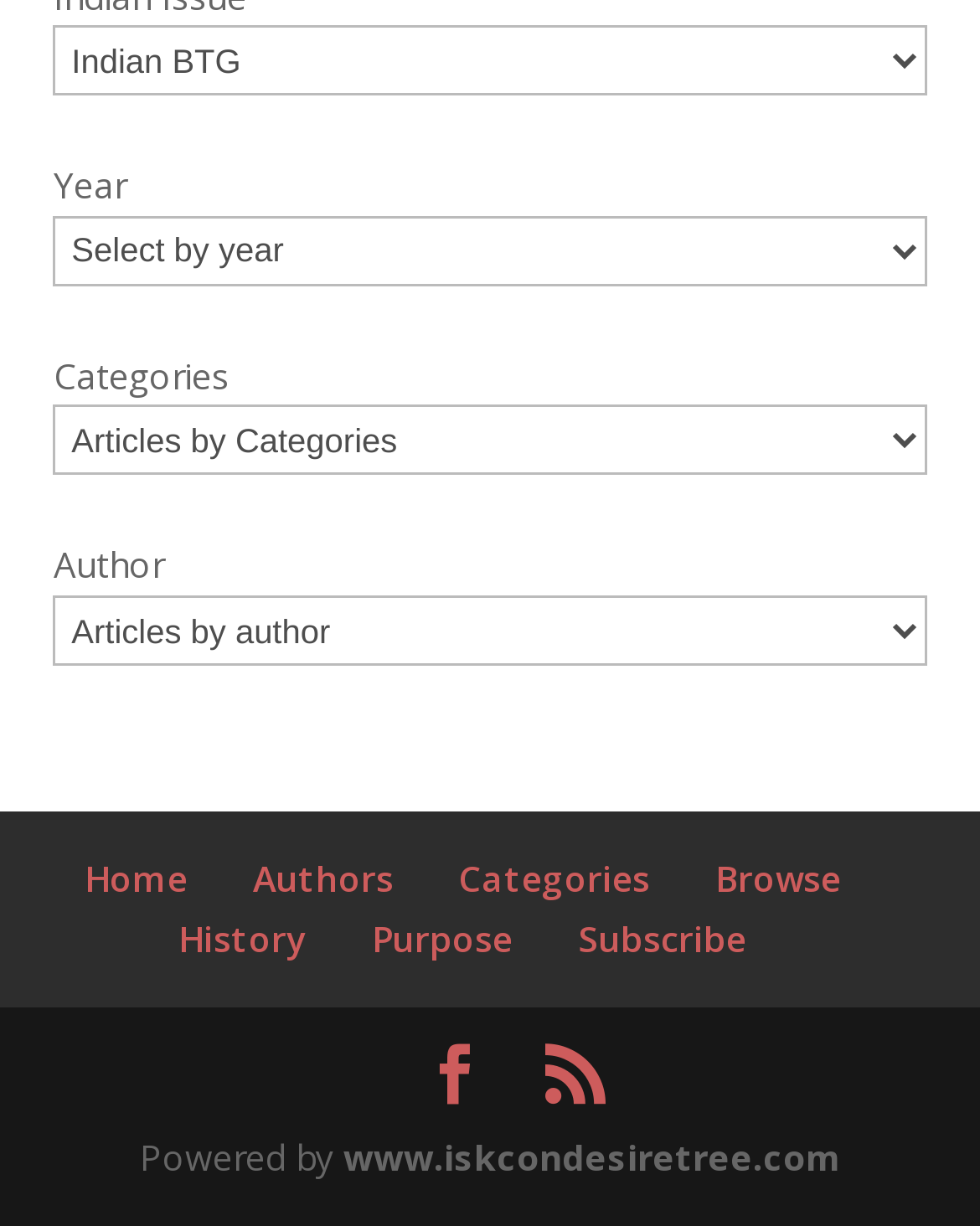Find the bounding box coordinates of the element to click in order to complete this instruction: "Select a year". The bounding box coordinates must be four float numbers between 0 and 1, denoted as [left, top, right, bottom].

[0.055, 0.021, 0.945, 0.078]